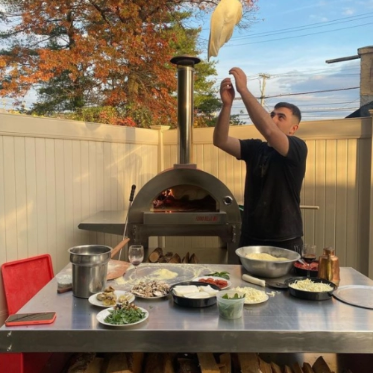Are there only vegetables on the table?
Answer the question with a single word or phrase, referring to the image.

No